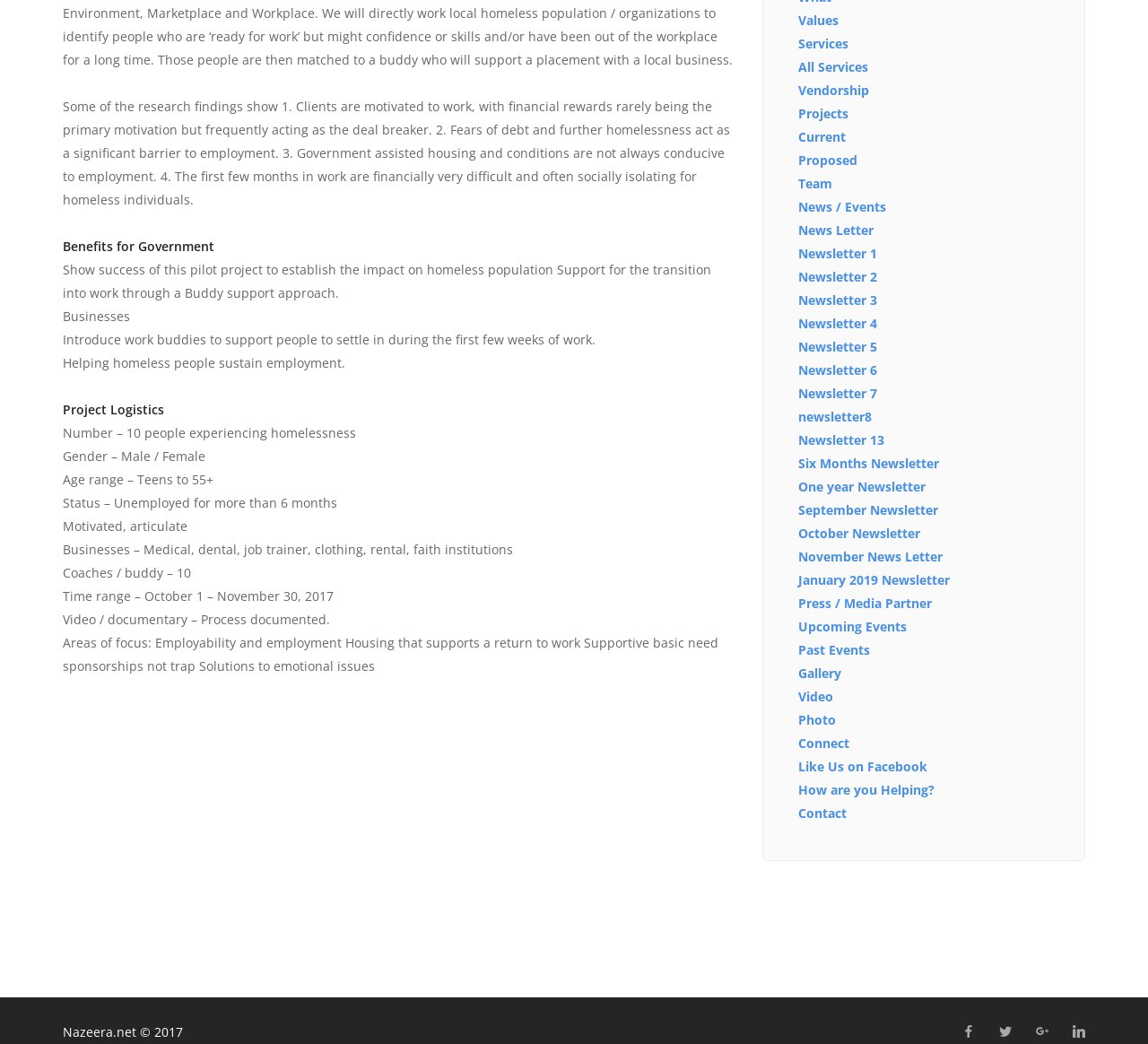Given the element description, predict the bounding box coordinates in the format (top-left x, top-left y, bottom-right x, bottom-right y), using floating point numbers between 0 and 1: One year Newsletter

[0.695, 0.458, 0.806, 0.474]